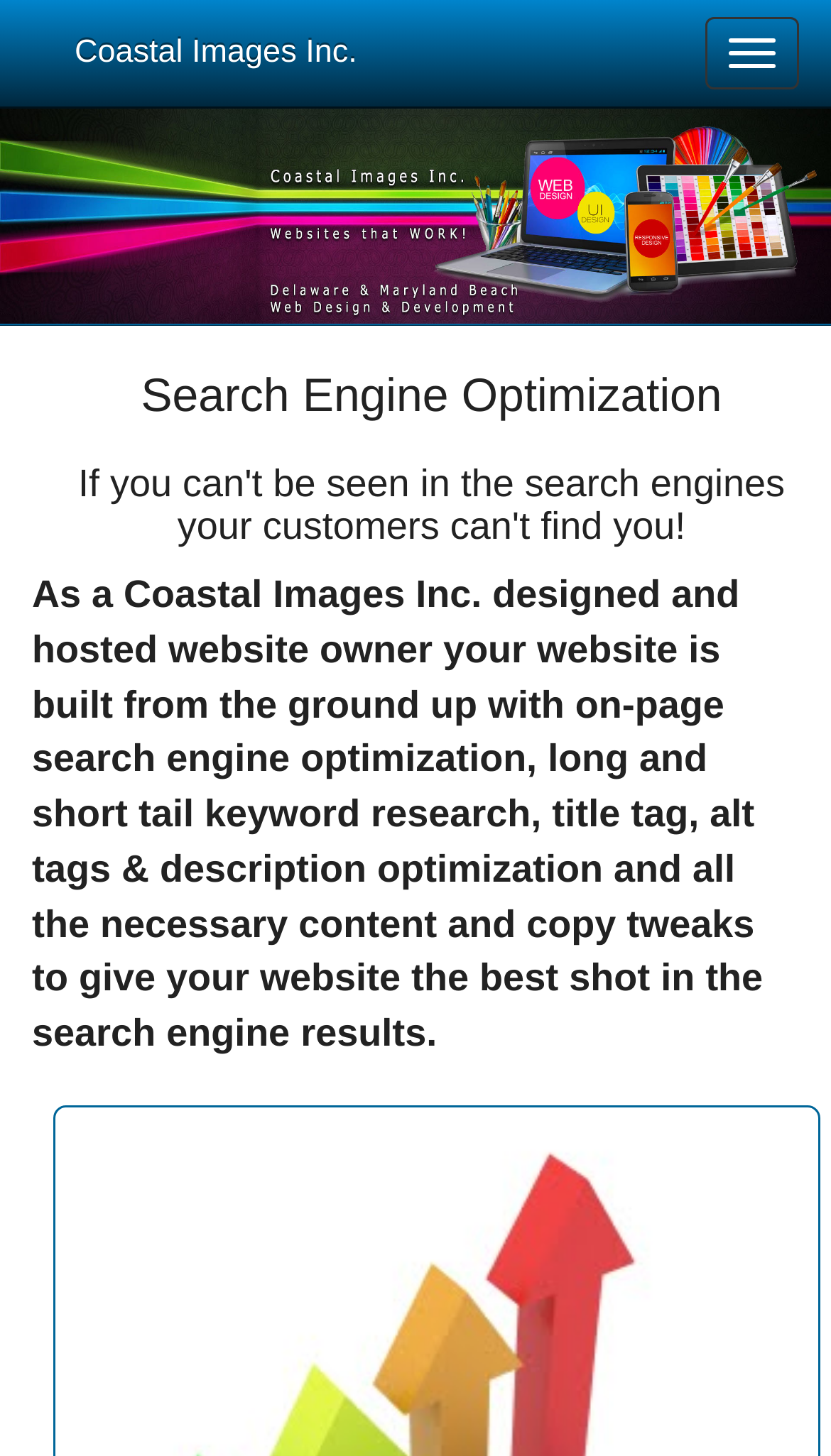Please reply to the following question using a single word or phrase: 
What is the company name?

Coastal Images Inc.